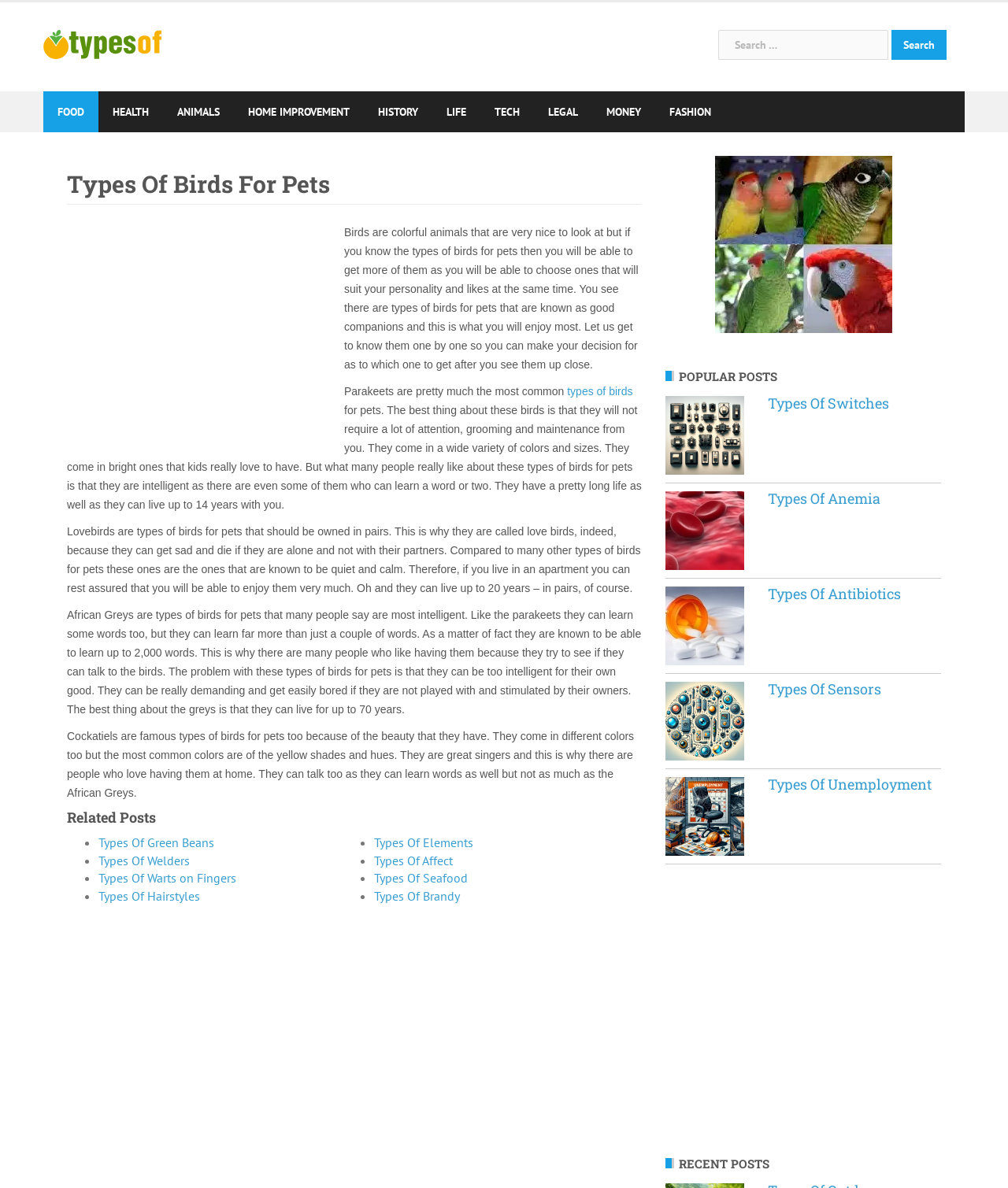How many words can African Greys learn?
Based on the screenshot, answer the question with a single word or phrase.

Up to 2,000 words